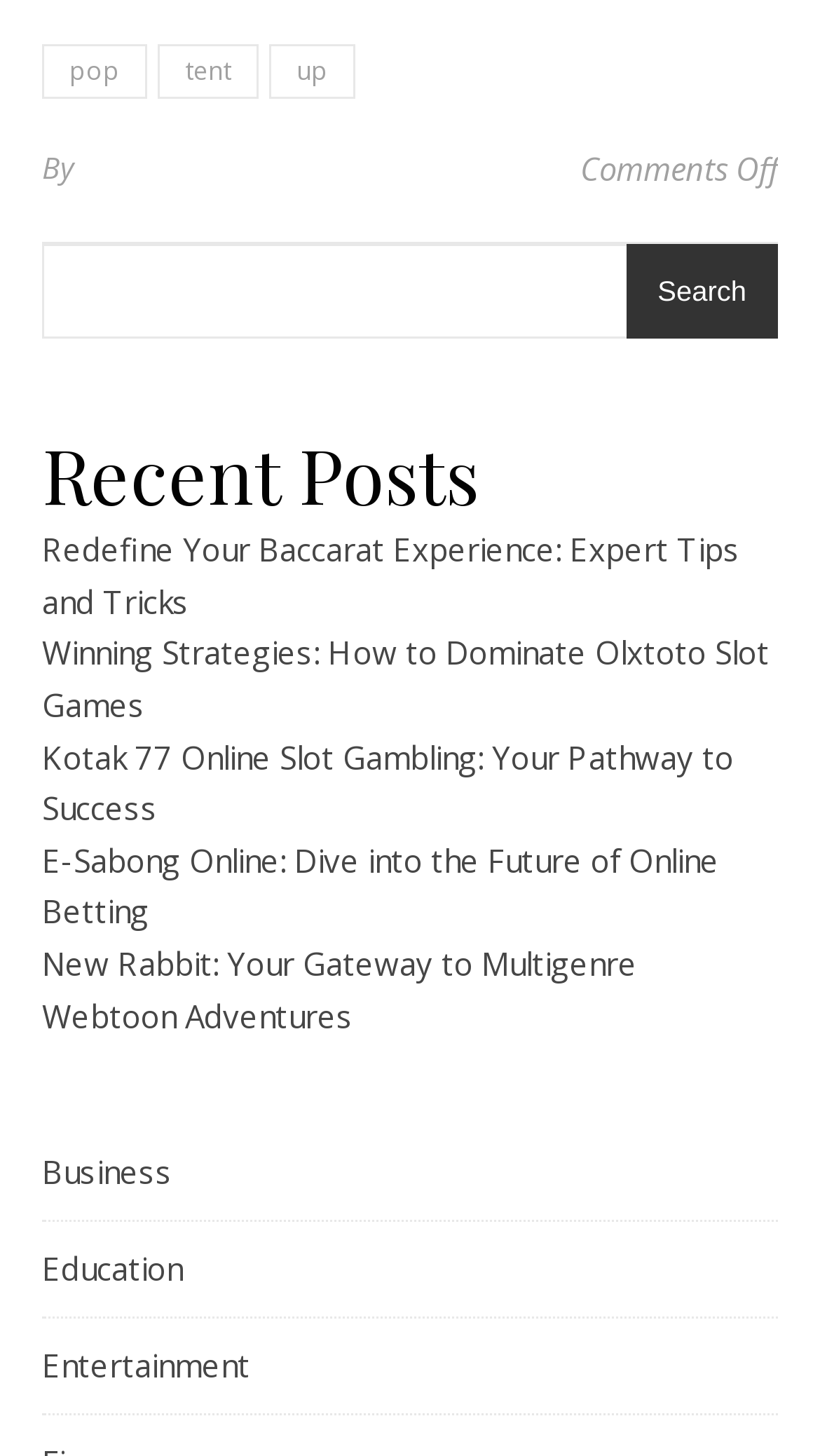Please determine the bounding box coordinates of the area that needs to be clicked to complete this task: 'click on recent post 'Redefine Your Baccarat Experience: Expert Tips and Tricks''. The coordinates must be four float numbers between 0 and 1, formatted as [left, top, right, bottom].

[0.051, 0.363, 0.903, 0.427]